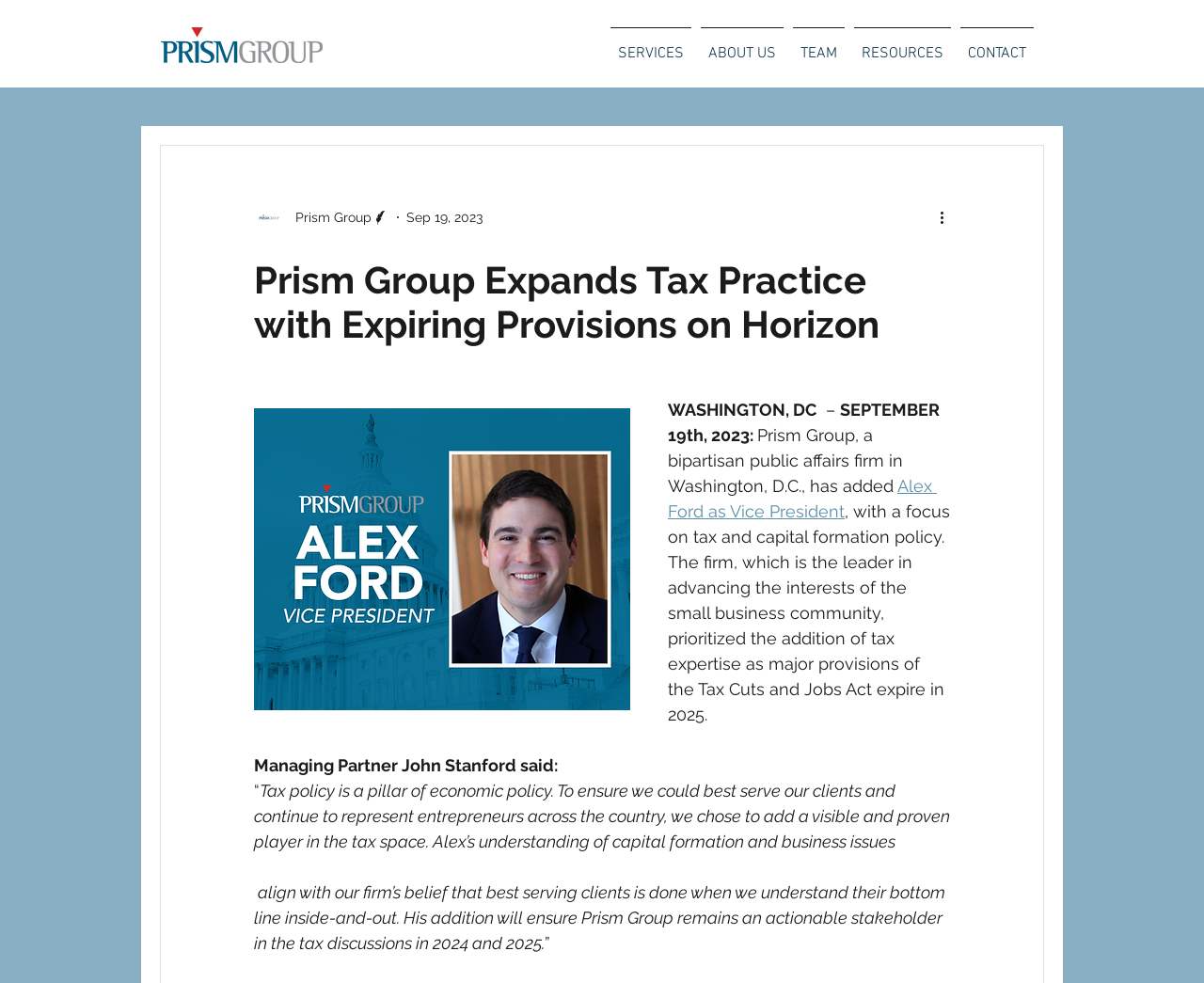What is the type of community that Prism Group prioritizes?
Please give a detailed and thorough answer to the question, covering all relevant points.

I found the answer by reading the text that describes Prism Group as the leader in advancing the interests of the small business community.